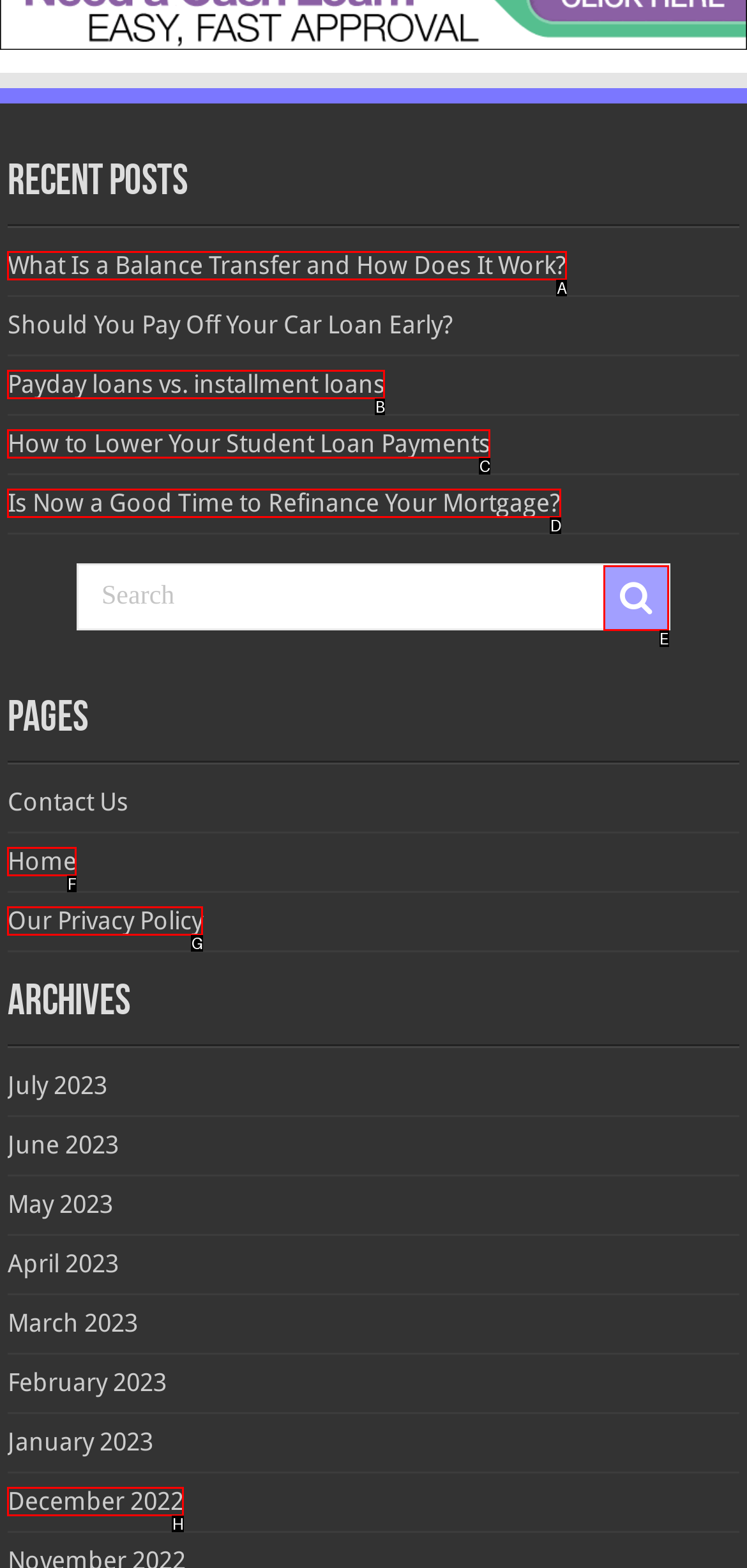Find the option that fits the given description: Buy product
Answer with the letter representing the correct choice directly.

None